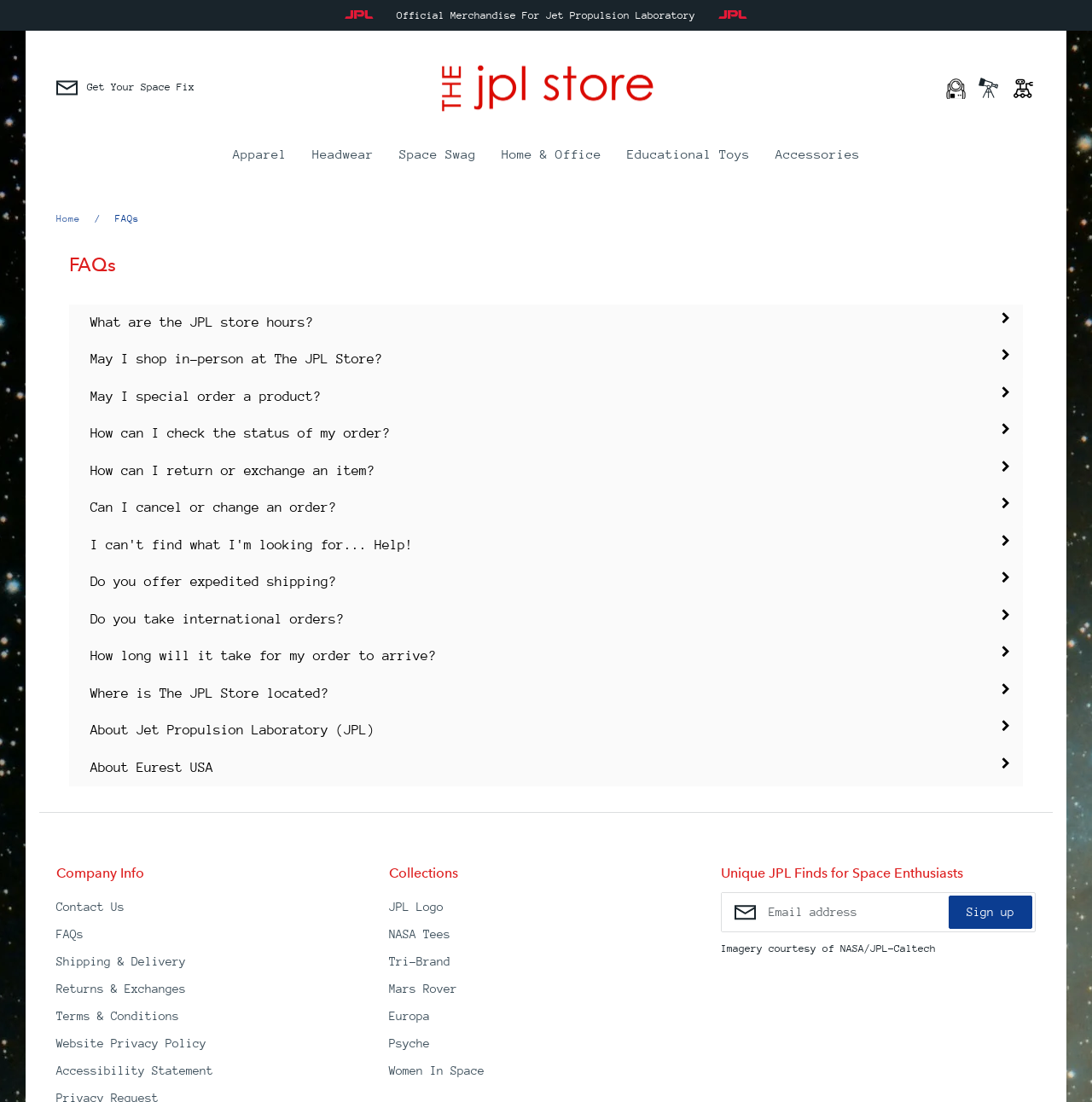How can I check the status of my order?
Refer to the image and answer the question using a single word or phrase.

Contact jplstore@jpl.nasa.gov